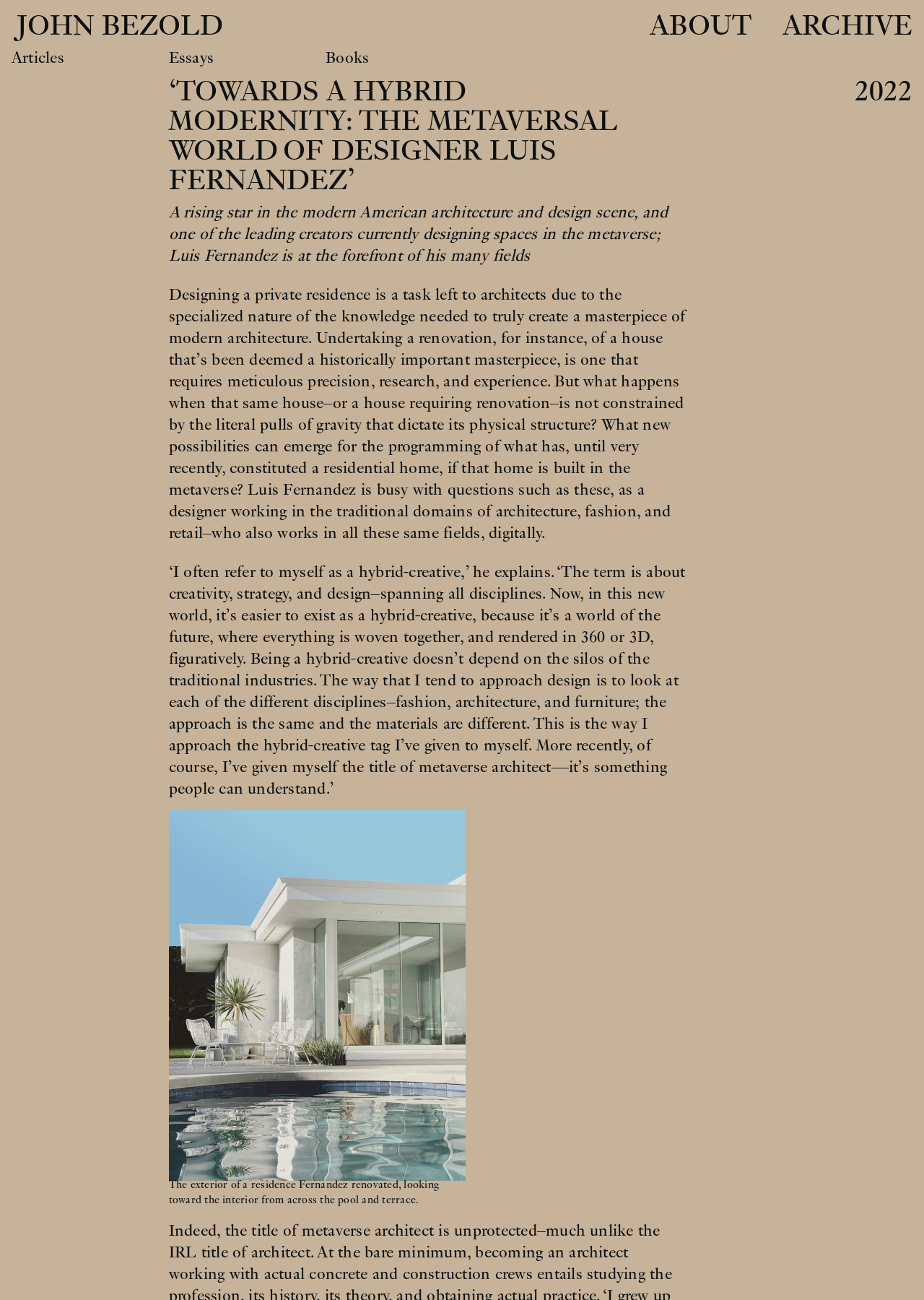Provide a one-word or brief phrase answer to the question:
What is the topic of the article?

Designing spaces in the metaverse